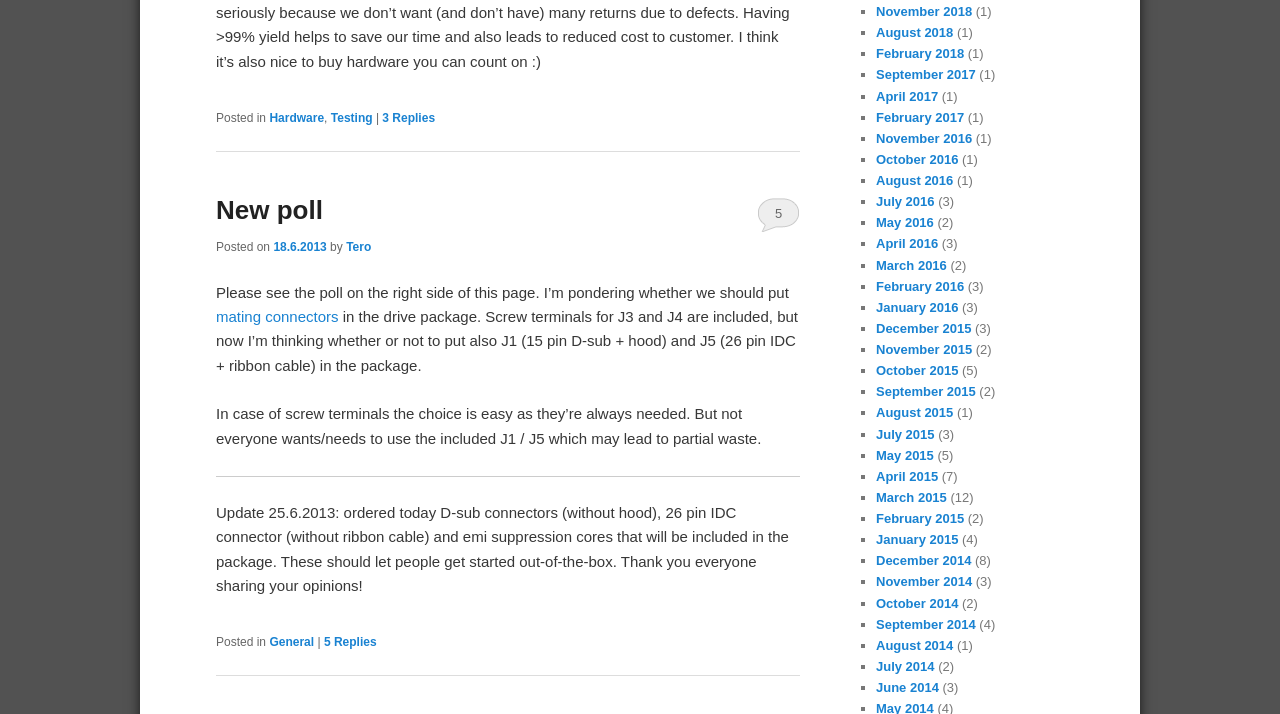What is the topic of the poll?
Please provide a comprehensive answer based on the details in the screenshot.

The topic of the poll is determined by reading the text content of the article, specifically the sentence 'Please see the poll on the right side of this page. I’m pondering whether we should put mating connectors in the drive package.'